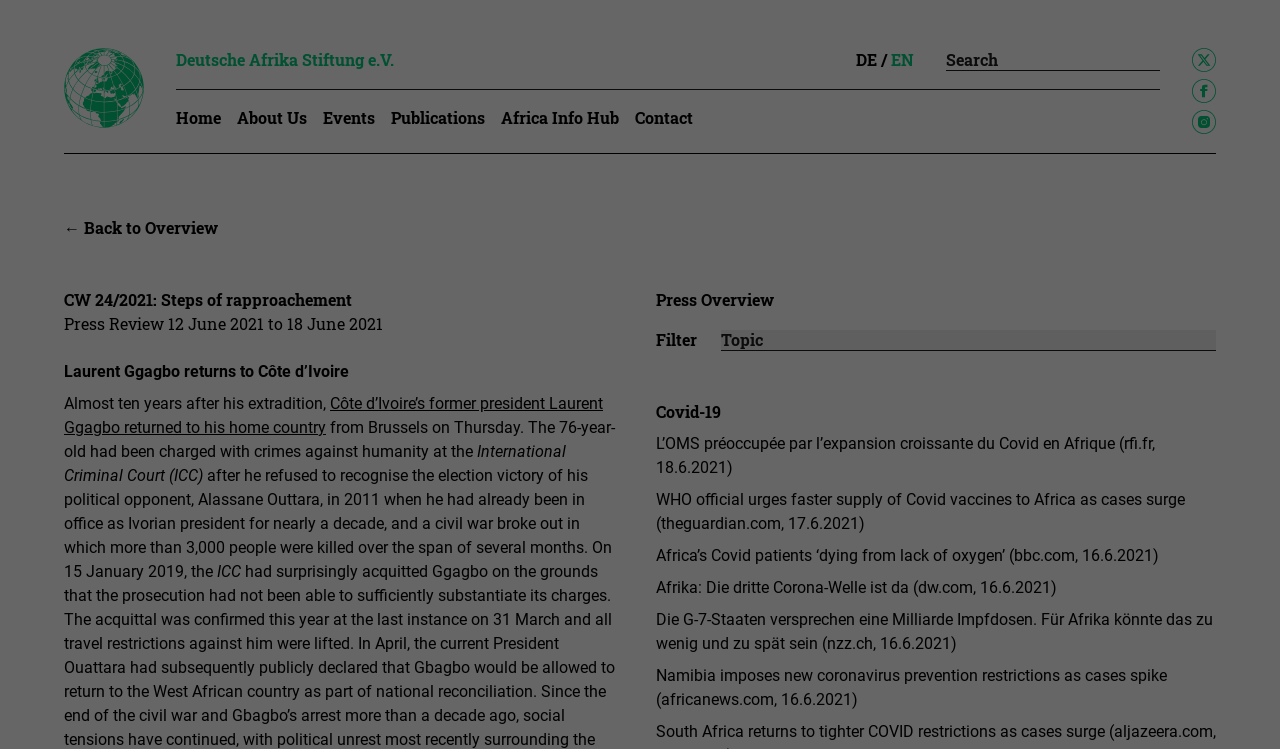What is the name of the foundation?
Based on the visual content, answer with a single word or a brief phrase.

Deutsche Afrika Stiftung e.V.